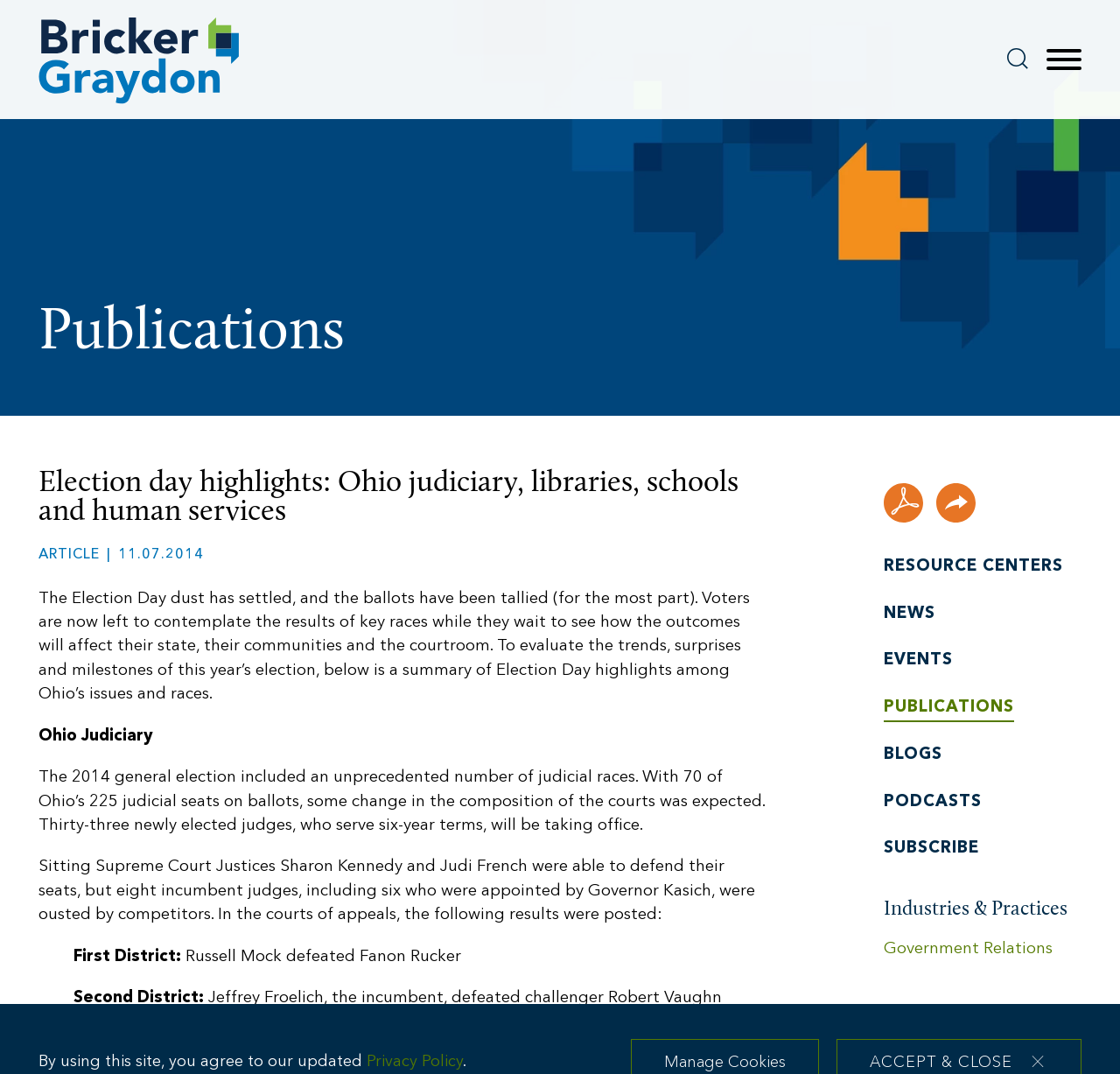Please find and report the primary heading text from the webpage.

Election day highlights: Ohio judiciary, libraries, schools and human services